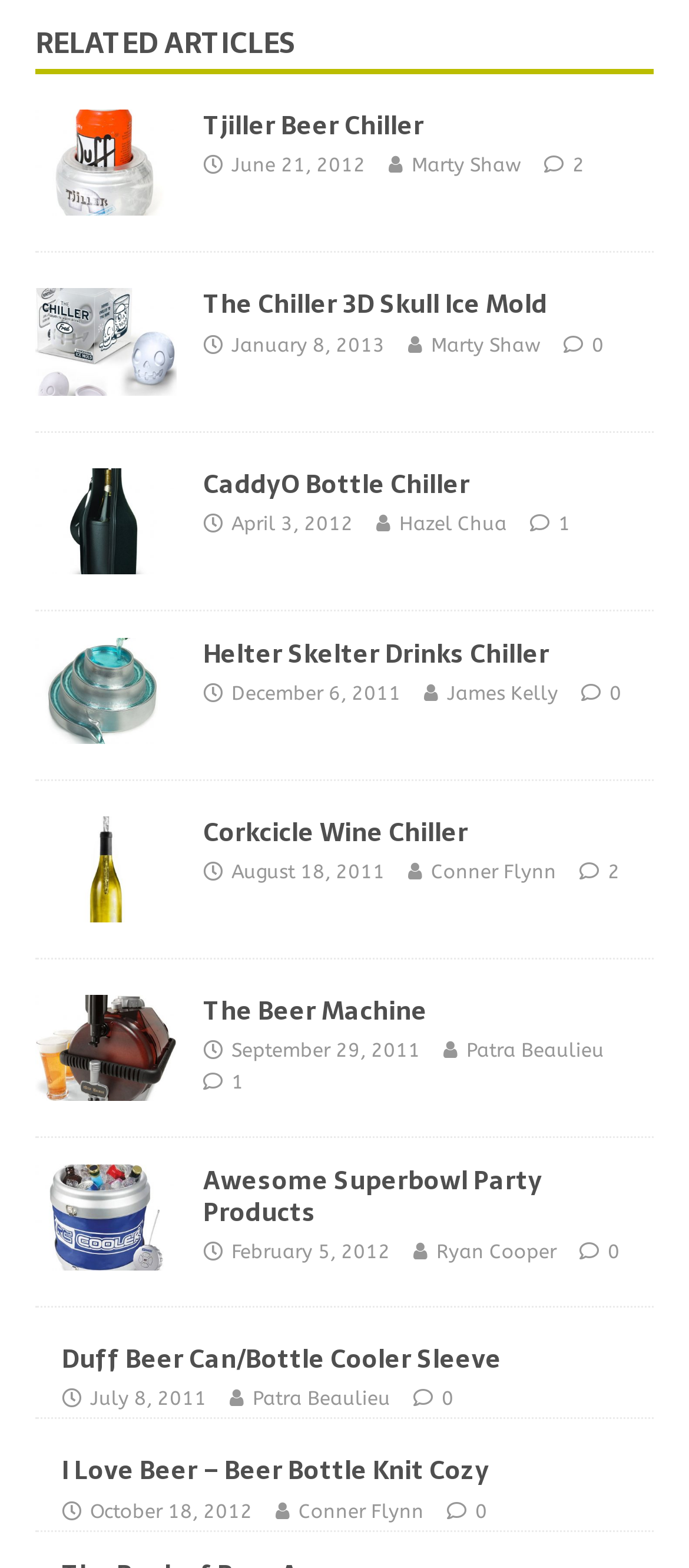Determine the bounding box for the UI element that matches this description: "Marty Shaw".

[0.392, 0.065, 0.551, 0.079]